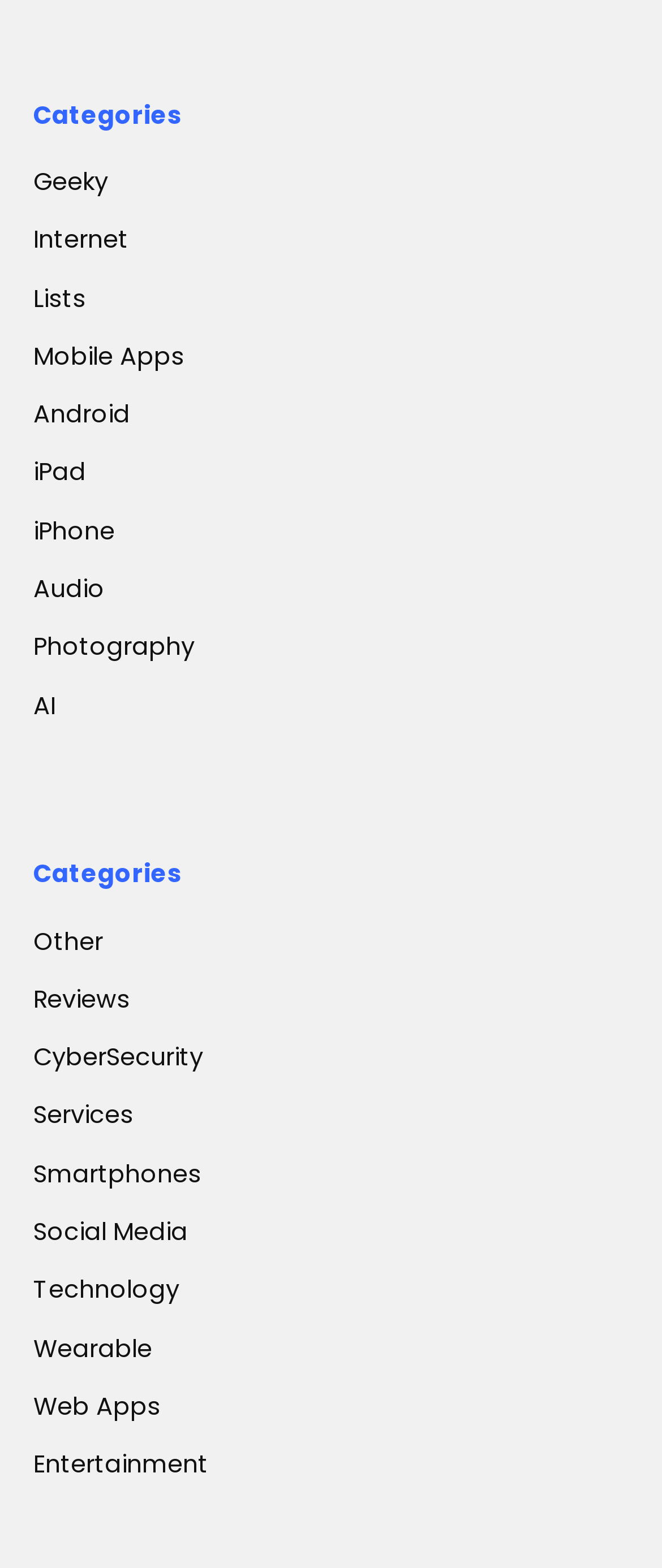Please specify the bounding box coordinates of the clickable section necessary to execute the following command: "View archives".

None